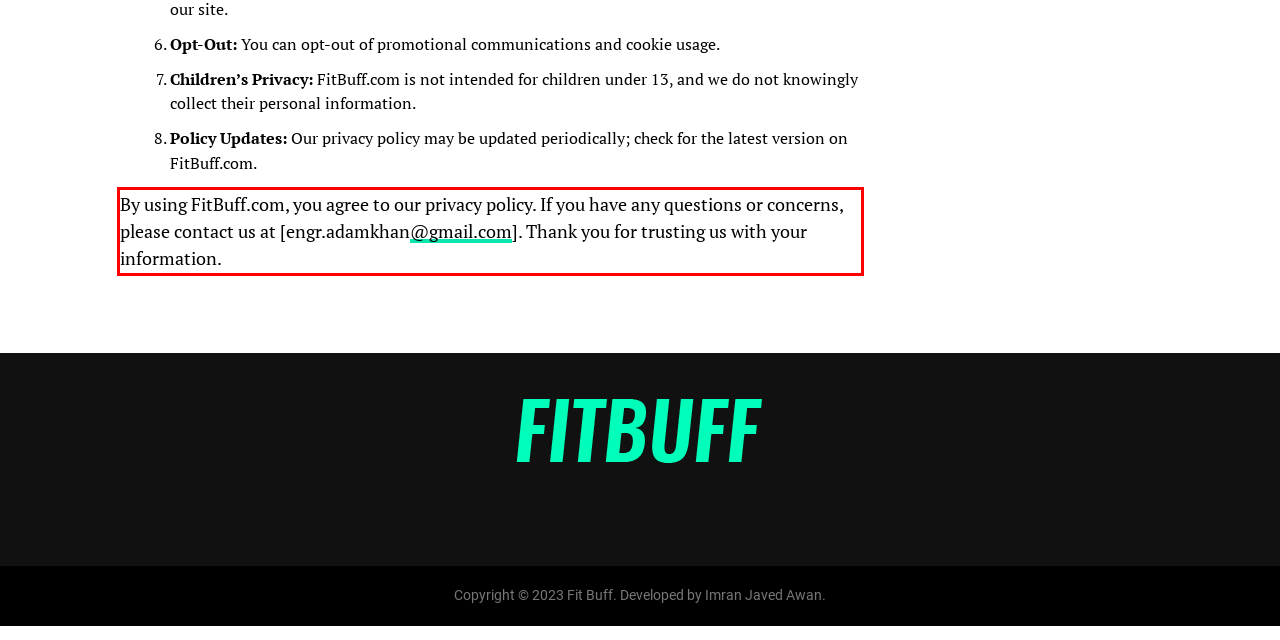Given a webpage screenshot, identify the text inside the red bounding box using OCR and extract it.

By using FitBuff.com, you agree to our privacy policy. If you have any questions or concerns, please contact us at [engr.adamkhan@gmail.com]. Thank you for trusting us with your information.